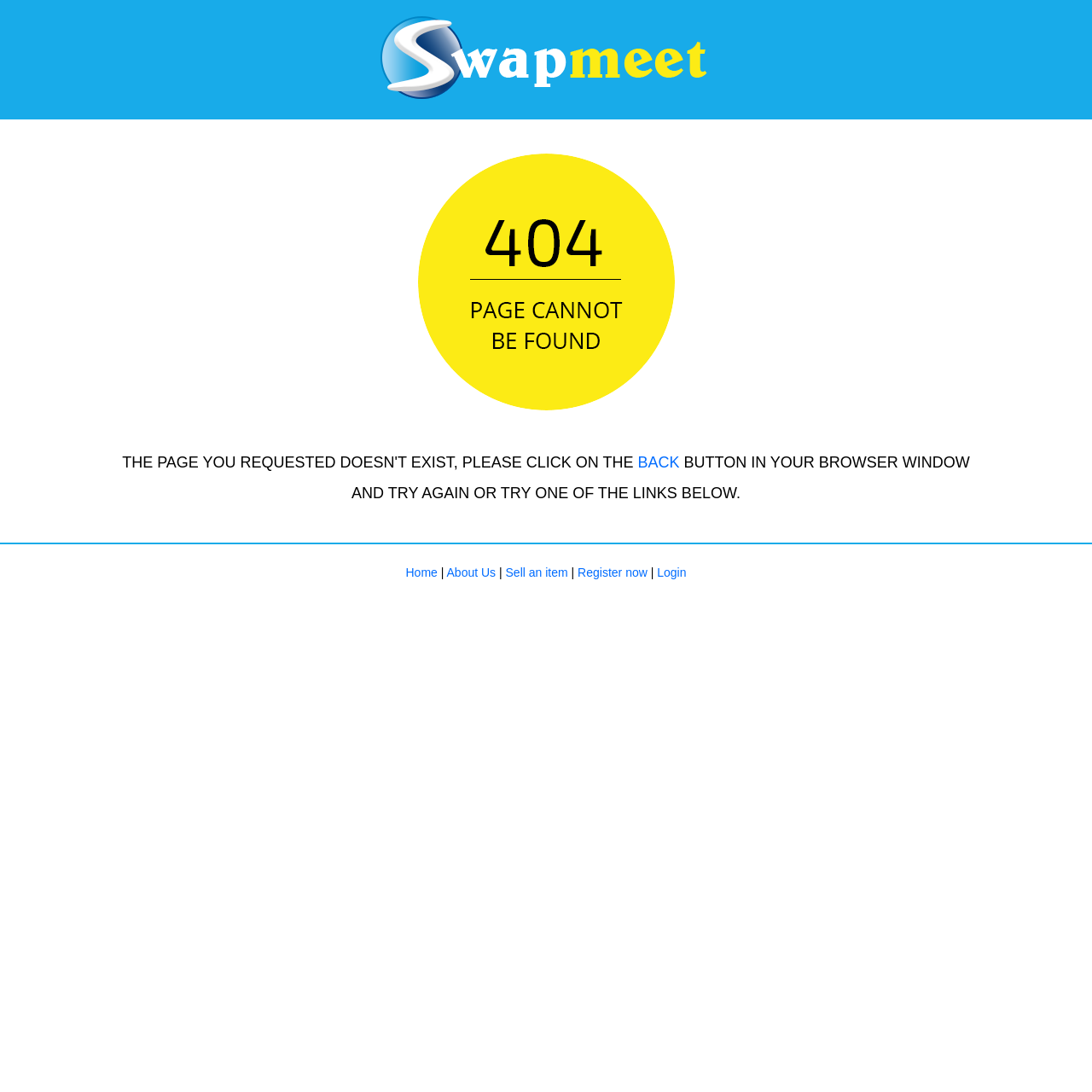Please give a succinct answer to the question in one word or phrase:
What is the suggested action when a page is not found?

Try again or try one of the links below